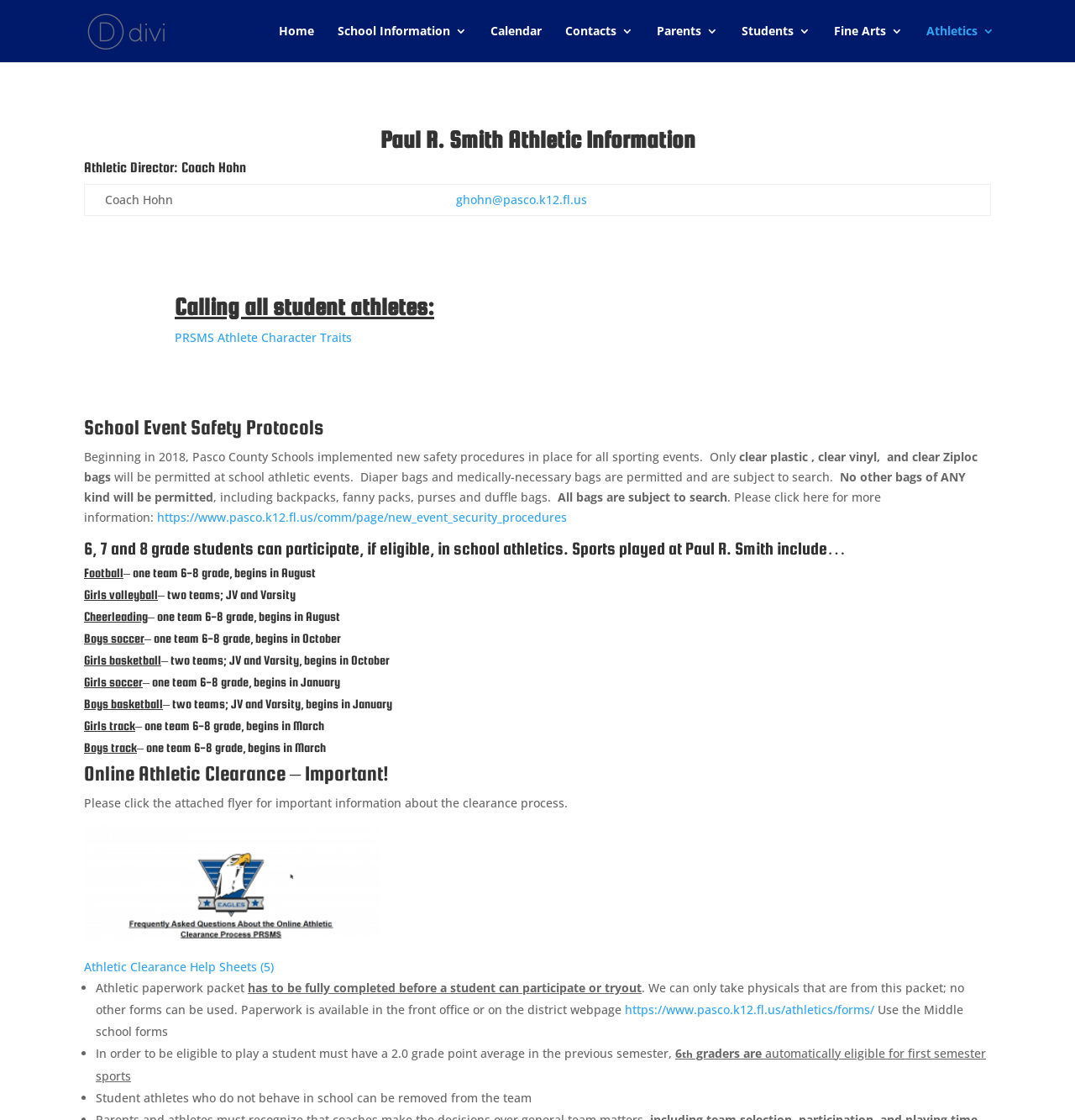Identify the bounding box coordinates of the clickable section necessary to follow the following instruction: "View Athletic Clearance Help Sheets". The coordinates should be presented as four float numbers from 0 to 1, i.e., [left, top, right, bottom].

[0.078, 0.856, 0.255, 0.87]